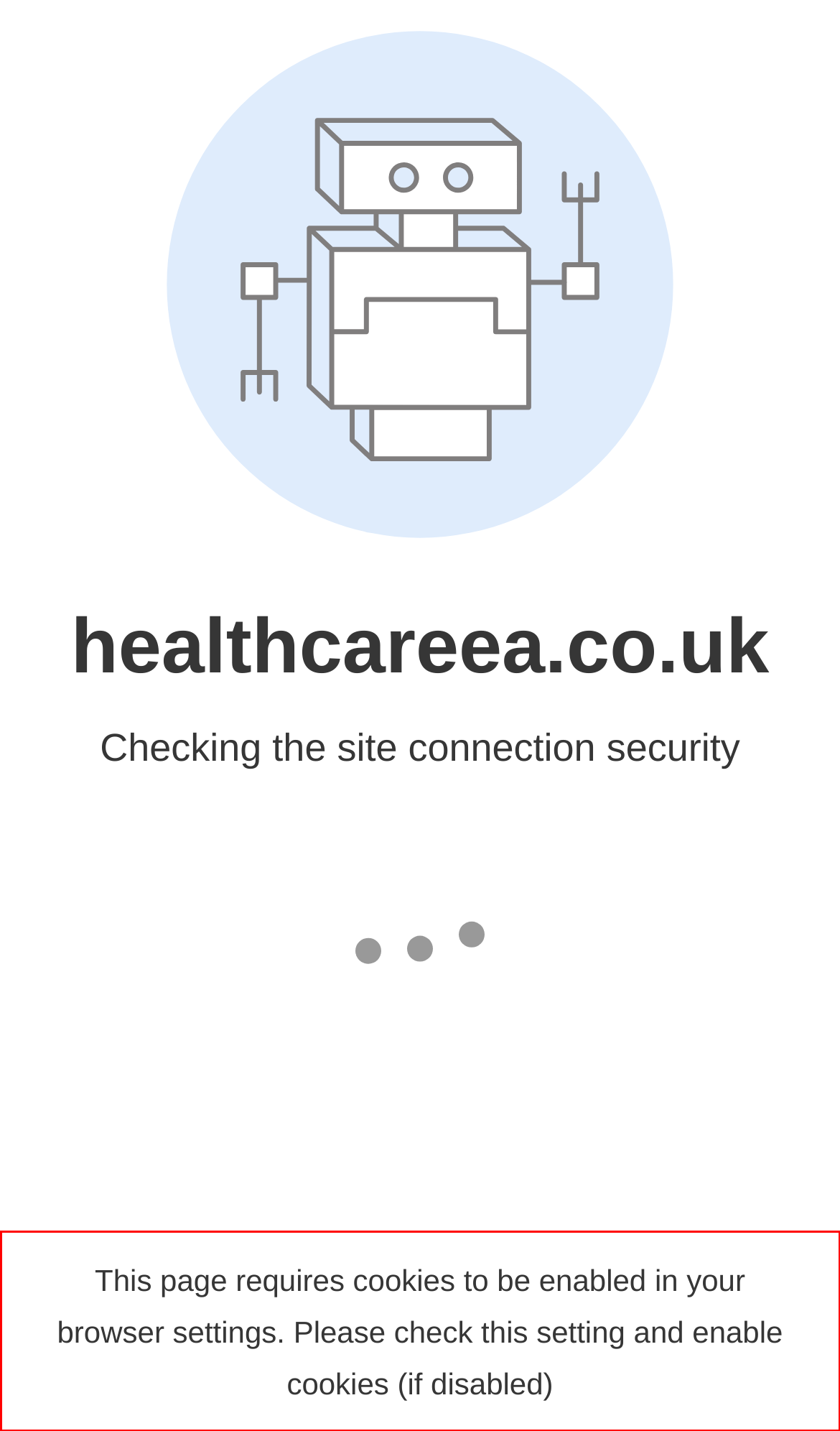You are provided with a screenshot of a webpage that includes a red bounding box. Extract and generate the text content found within the red bounding box.

This page requires cookies to be enabled in your browser settings. Please check this setting and enable cookies (if disabled)